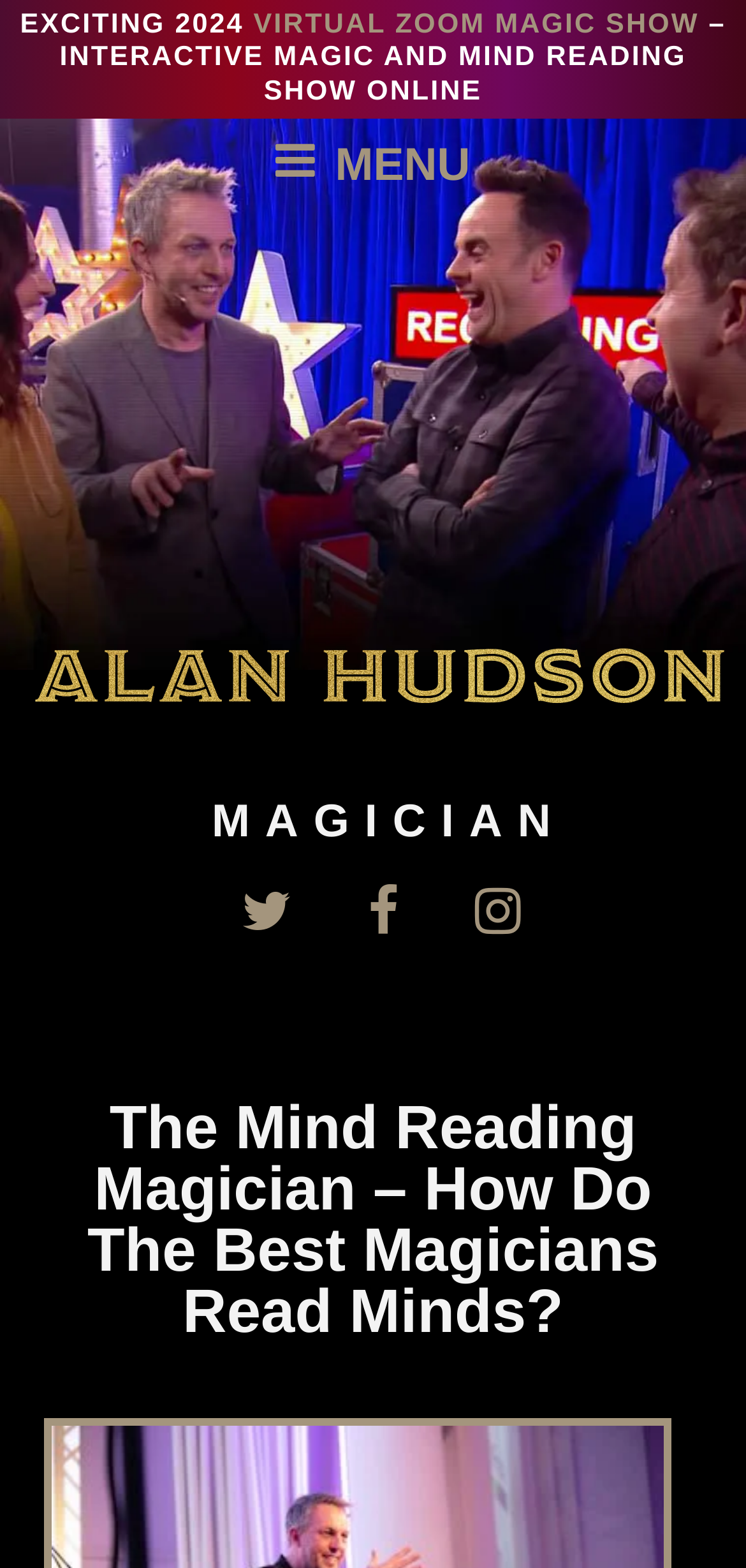What type of show is offered?
From the details in the image, provide a complete and detailed answer to the question.

The type of show offered is a Virtual Zoom Magic Show, which is mentioned in the link 'VIRTUAL ZOOM MAGIC SHOW' at the top of the webpage.